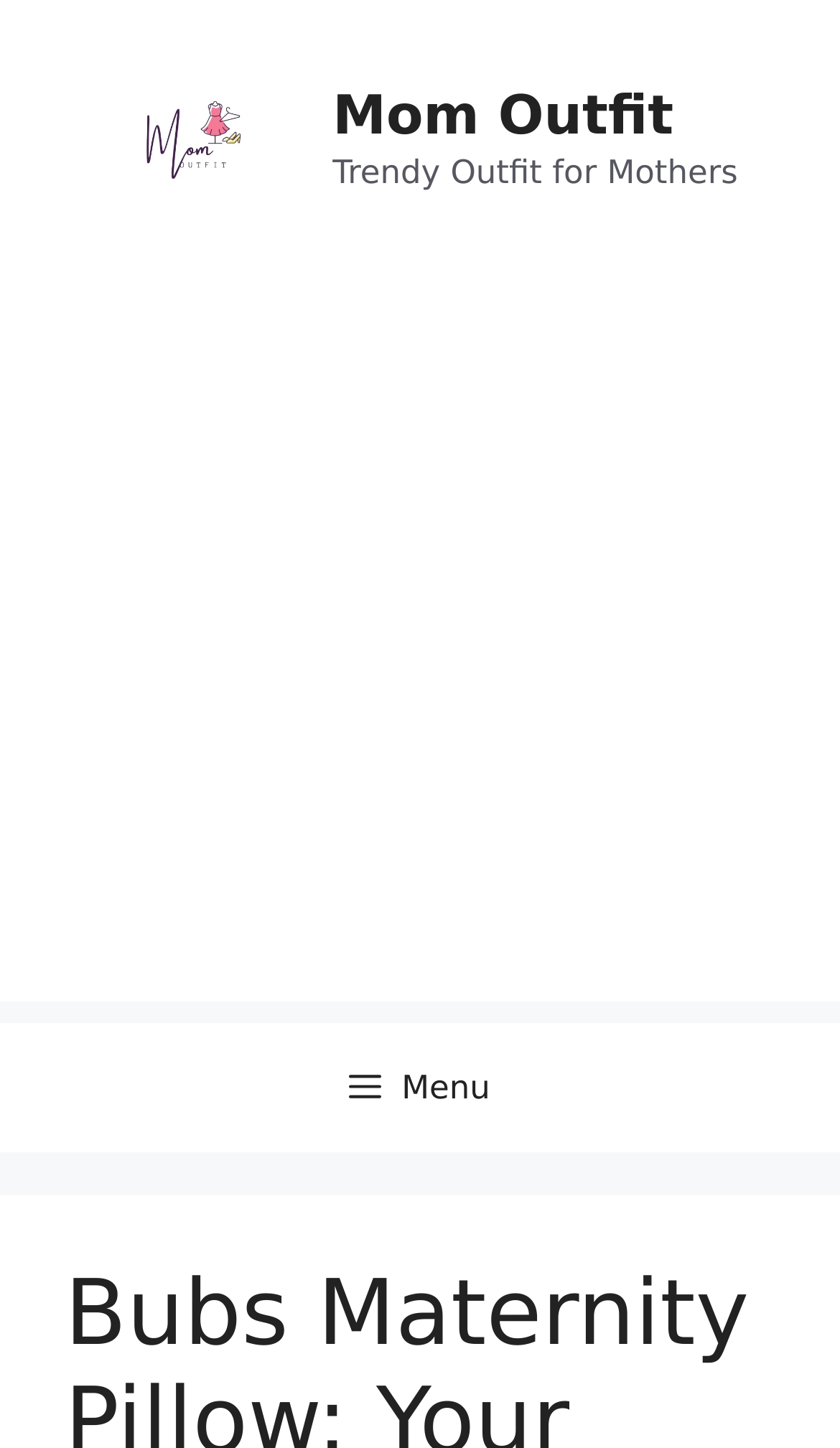Create a full and detailed caption for the entire webpage.

The webpage is about Bubs Maternity Pillow, a product designed to help pregnant women find a comfortable sleeping position. At the top of the page, there is a banner that spans the entire width, taking up about 69% of the page's height. Within this banner, there are two links to "Mom Outfit" on the left and right sides, respectively, each accompanied by an image of the same name. Below the links, there is a static text element that reads "Trendy Outfit for Mothers".

Below the banner, there is an iframe that occupies the full width of the page, taking up about 48% of the page's height. This iframe is labeled as an "Advertisement".

At the bottom of the page, there is a navigation bar that spans the entire width, taking up about 9% of the page's height. Within this navigation bar, there is a button labeled "Menu" that, when expanded, controls the primary menu.